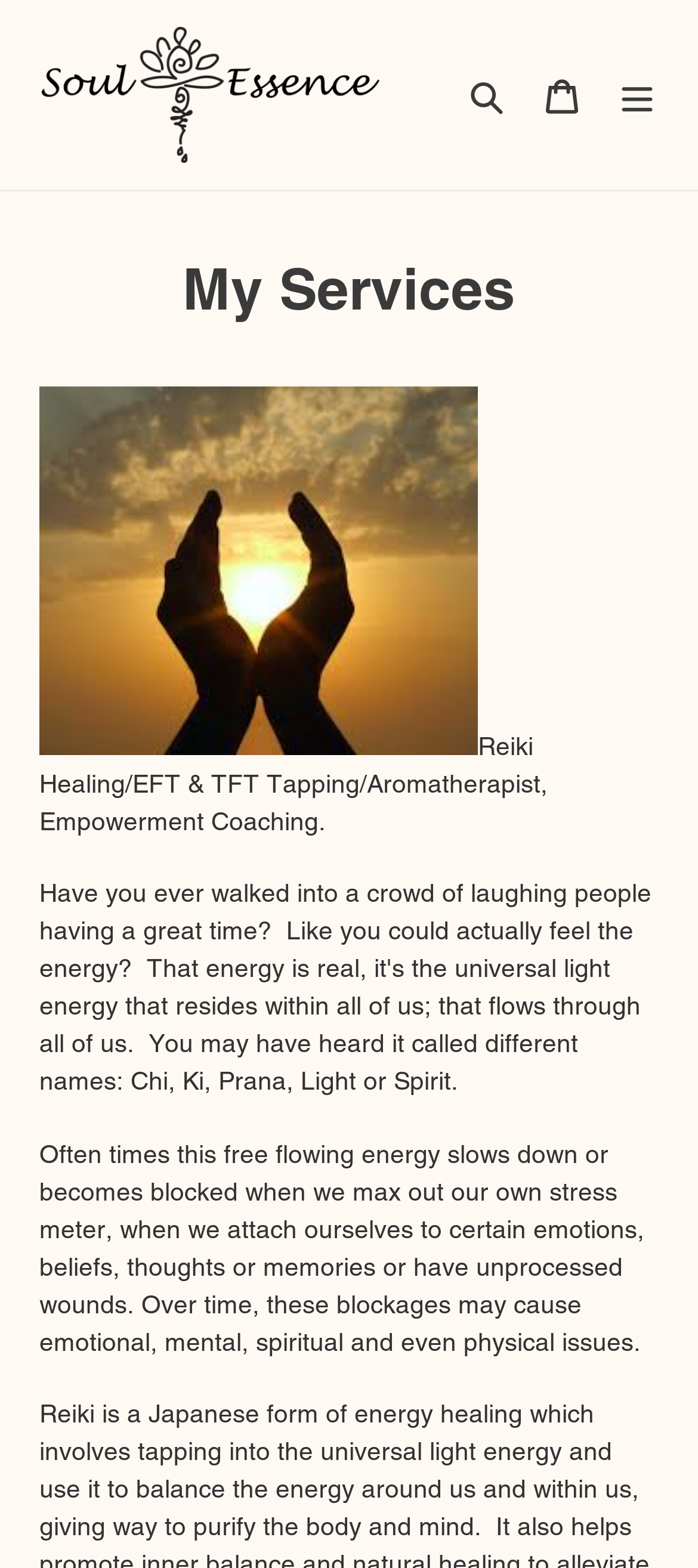What is the position of the 'Cart' link?
Using the image as a reference, answer the question with a short word or phrase.

Top right